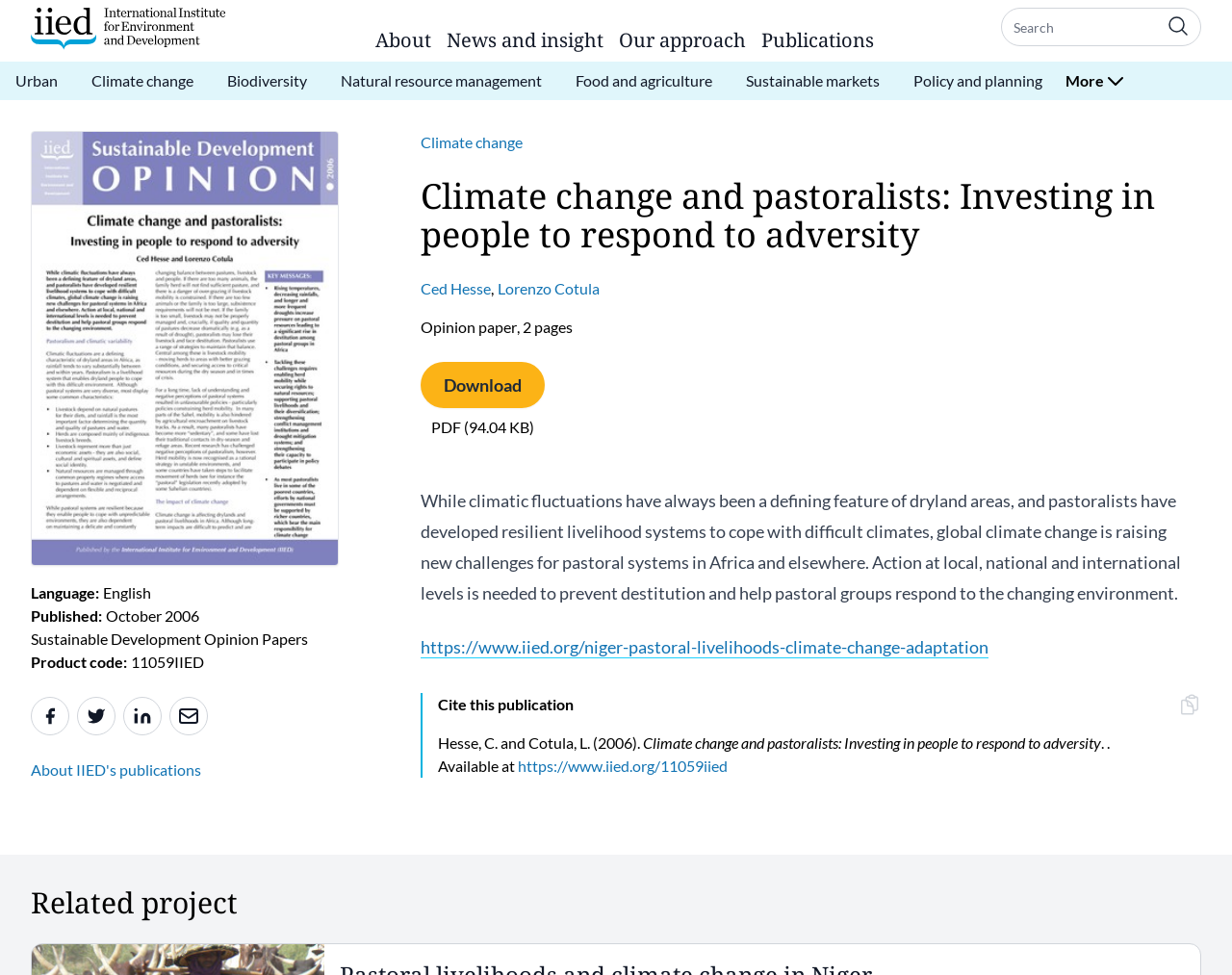Show the bounding box coordinates of the region that should be clicked to follow the instruction: "Download the publication."

[0.342, 0.371, 0.442, 0.419]